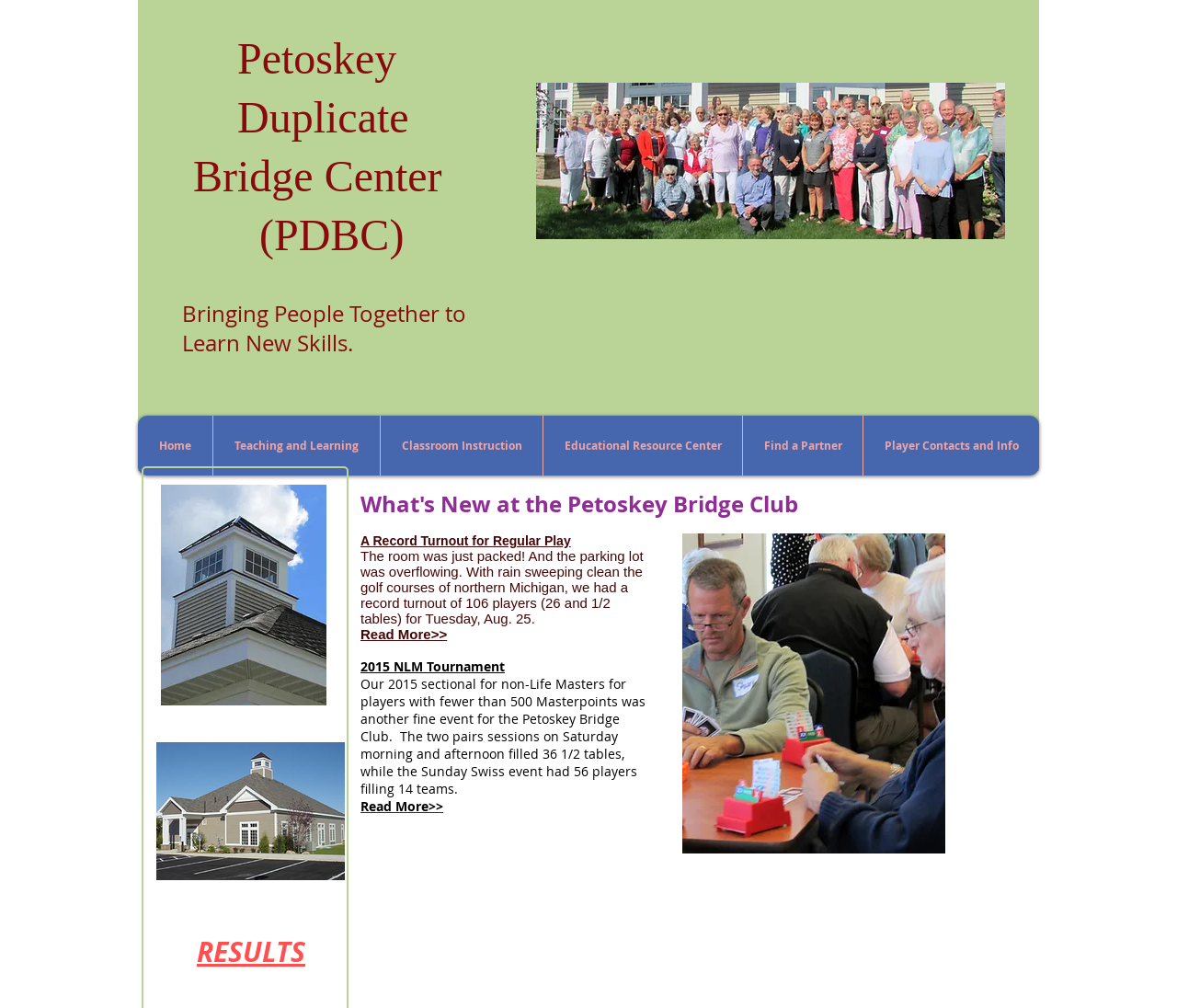Offer a detailed explanation of the webpage layout and contents.

The webpage is about the Petoskey Bridge Club, with a focus on news and updates. At the top, there is a heading that reads "Petoskey Duplicate Bridge Center (PDBC)" followed by a subtitle "Bringing People Together to Learn New Skills." 

Below this, there is a navigation menu labeled "Site" that contains links to various pages, including "Home", "Teaching and Learning", "Classroom Instruction", "Educational Resource Center", "Find a Partner", and "Player Contacts and Info". 

Further down, there is a section titled "What's New at the Petoskey Bridge Club" that features news articles. The first article has a heading "A Record Turnout for Regular Play" and a brief summary of the event, followed by a "Read More>>" link. 

Below this, there is another article with a heading that describes the 2015 NLM Tournament, including details about the event and a "Read More>>" link. 

At the bottom of the page, there is a heading "RESULTS" with a link to access the results.